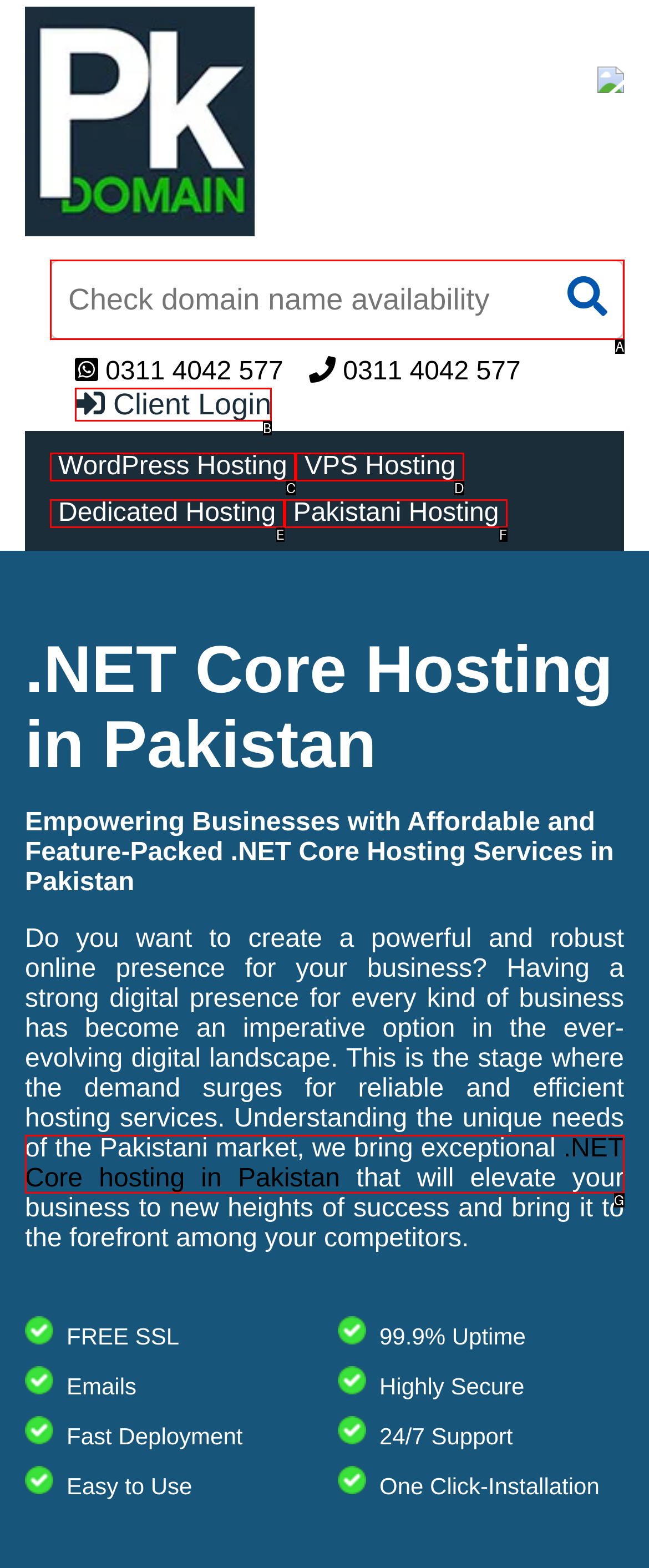Select the HTML element that matches the description: .NET Core hosting in Pakistan. Provide the letter of the chosen option as your answer.

G